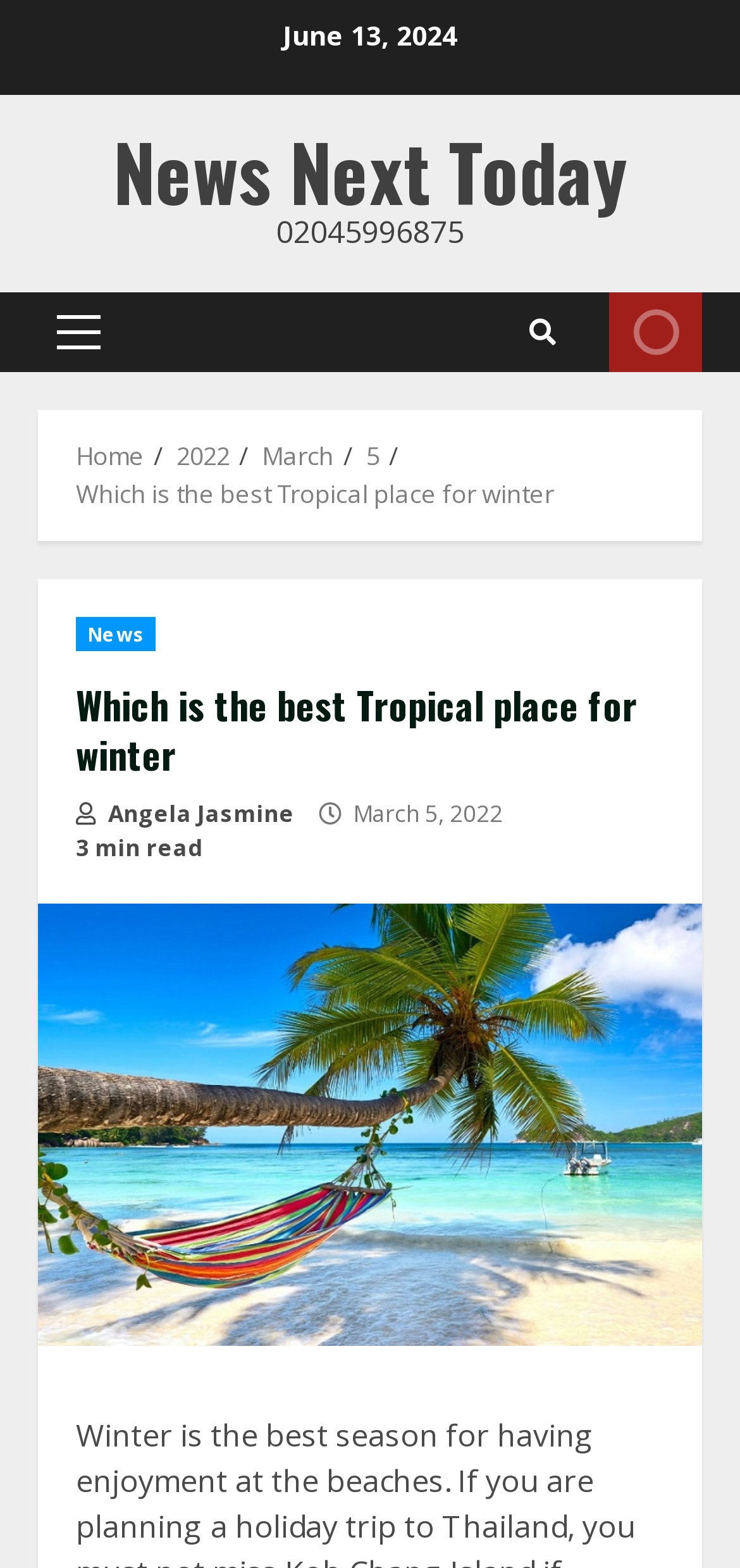Please determine the bounding box coordinates of the element's region to click for the following instruction: "Click on the 'Home' link".

[0.103, 0.28, 0.195, 0.301]